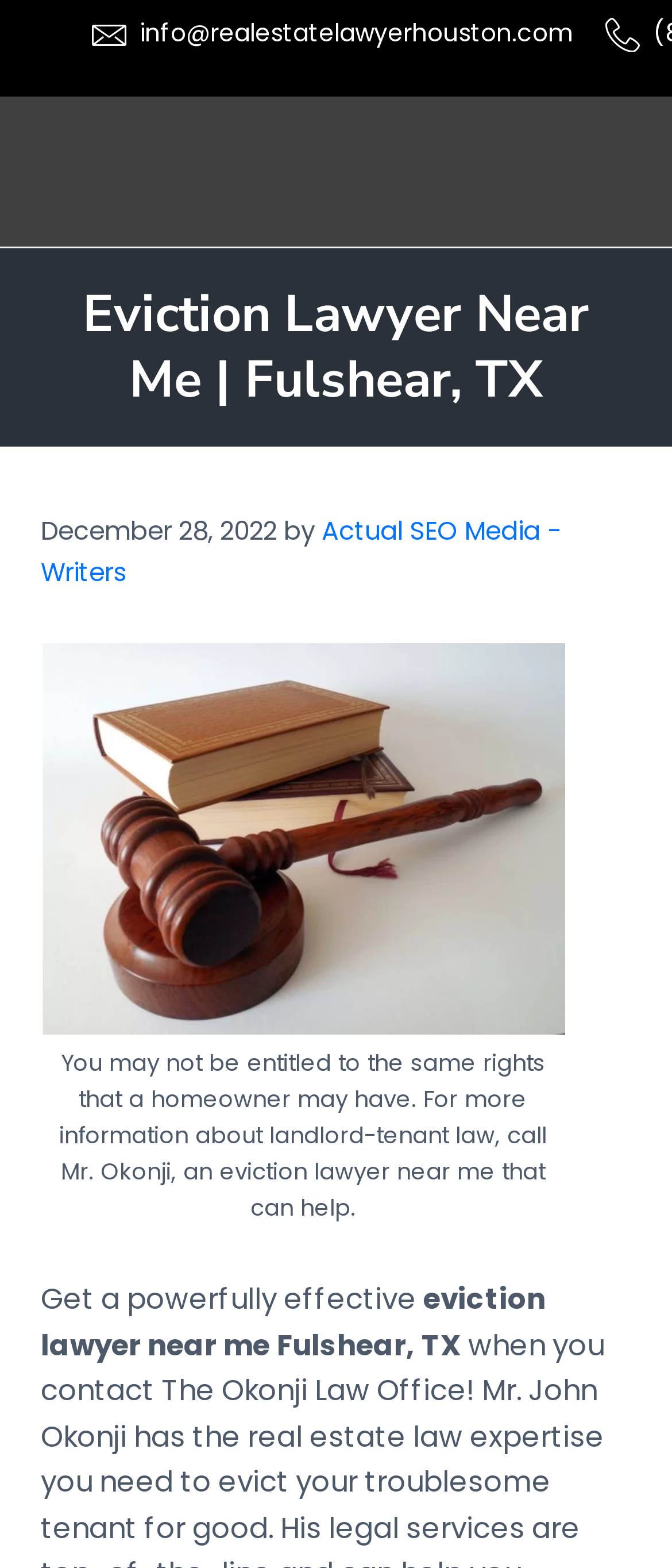What is the date of the article?
Answer the question in as much detail as possible.

I found the date of the article by looking at the time element with the text 'December 28, 2022' which is located below the main heading.